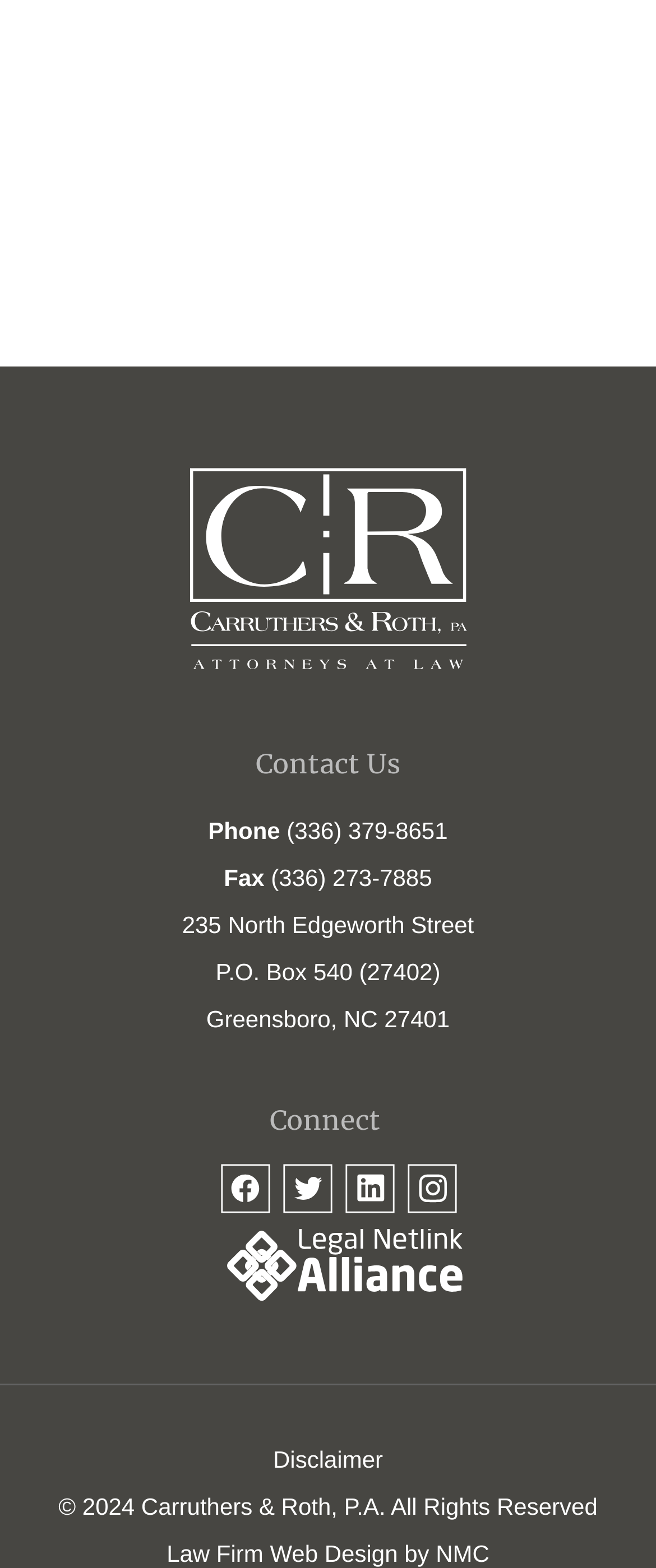Using the details from the image, please elaborate on the following question: What is the year of copyright for Carruthers & Roth, P.A.?

I found the year of copyright by looking at the bottom of the page, where it is listed as '© 2024 Carruthers & Roth, P.A. All Rights Reserved'.